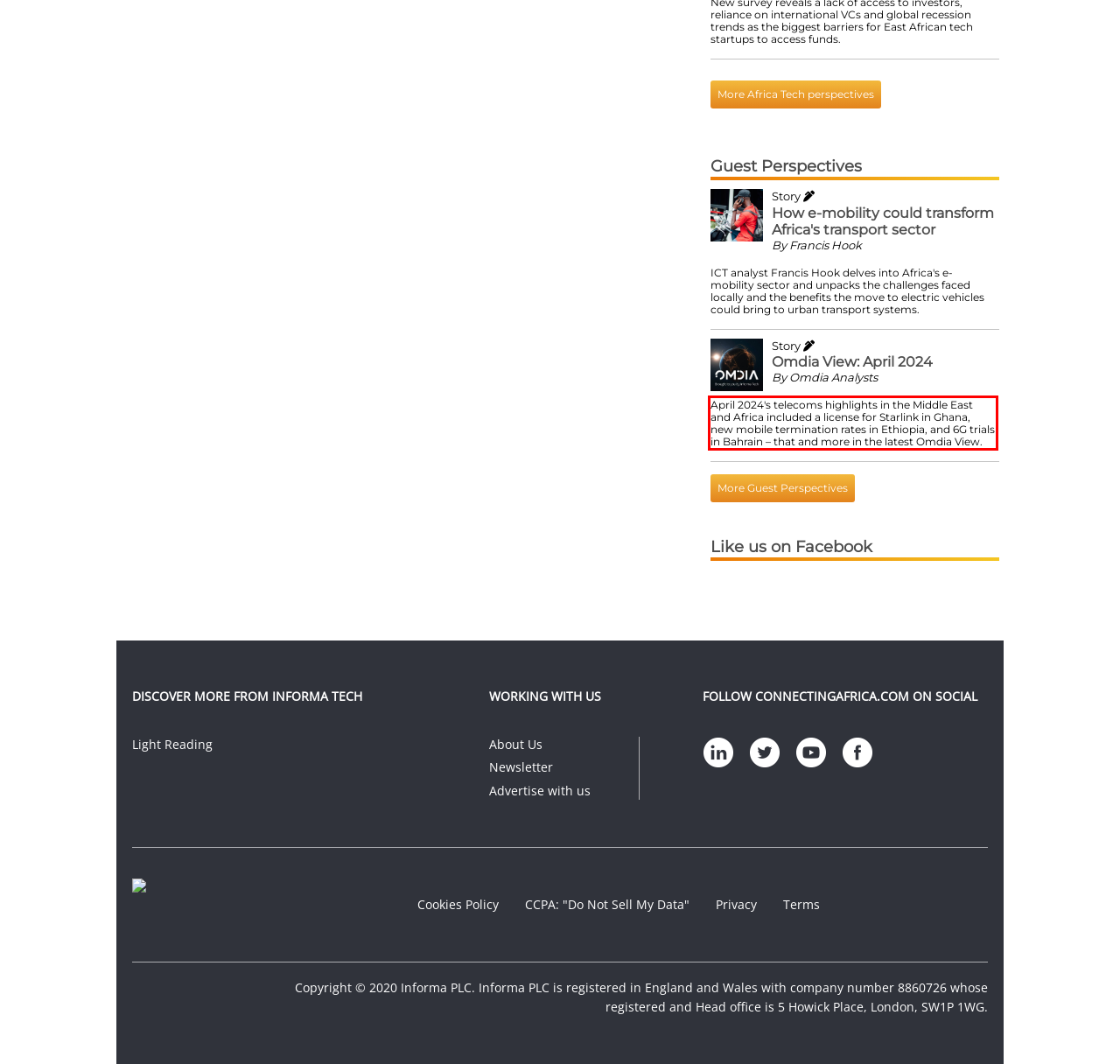Using the provided screenshot, read and generate the text content within the red-bordered area.

April 2024's telecoms highlights in the Middle East and Africa included a license for Starlink in Ghana, new mobile termination rates in Ethiopia, and 6G trials in Bahrain – that and more in the latest Omdia View.